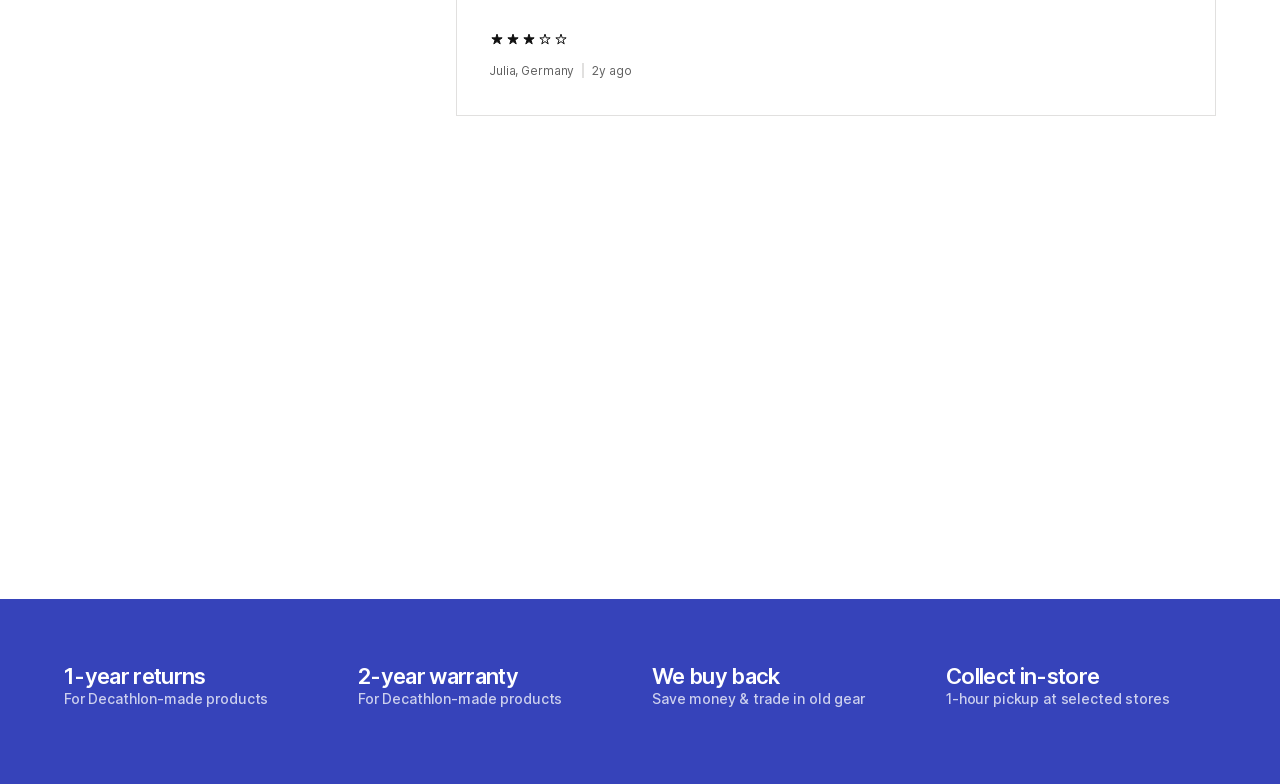Pinpoint the bounding box coordinates of the clickable element to carry out the following instruction: "Learn about buying back and trading in old gear."

[0.509, 0.845, 0.72, 0.904]